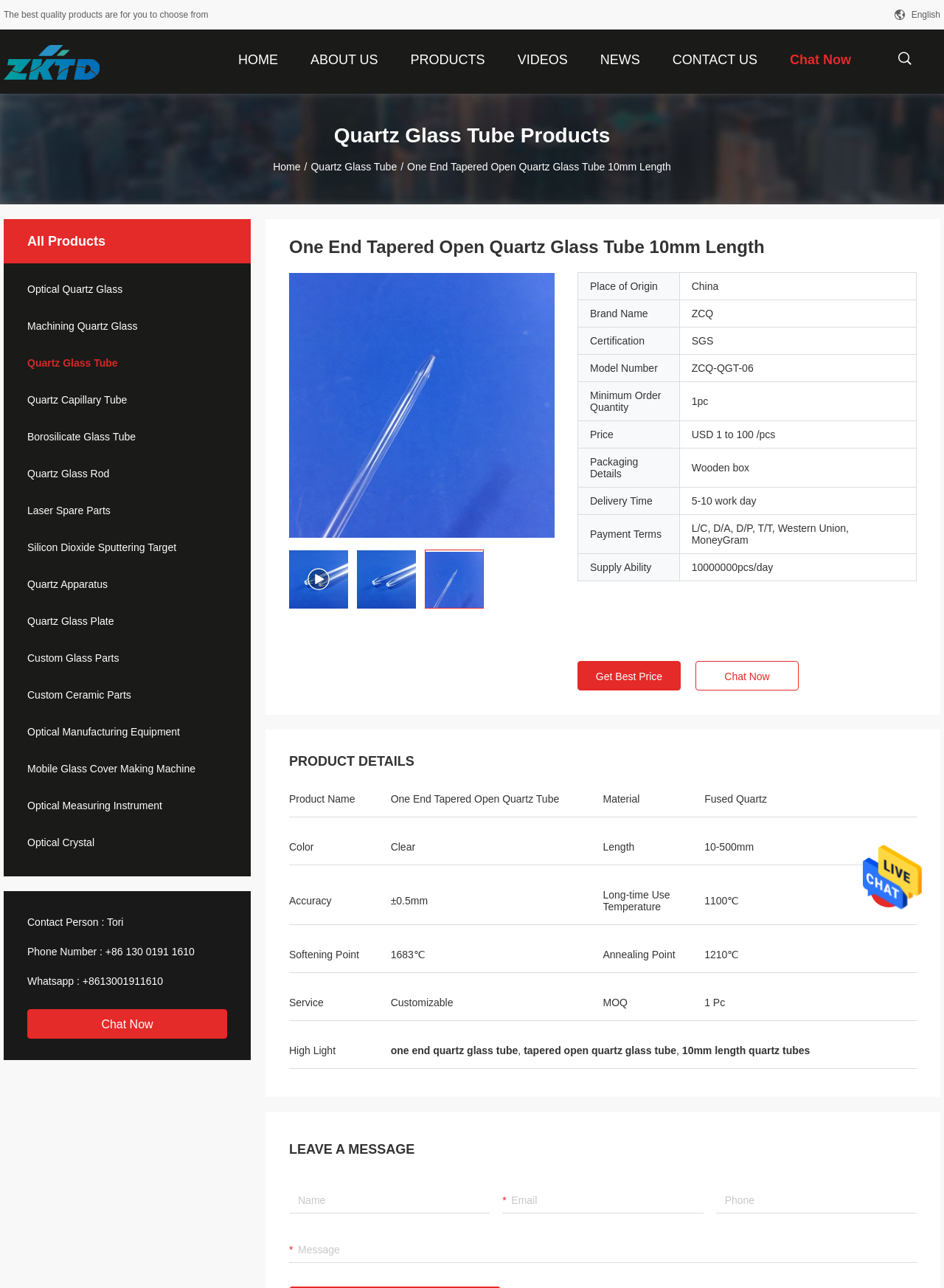What is the contact person's name?
With the help of the image, please provide a detailed response to the question.

I found the contact person's name by looking at the static text element with the text 'Contact Person :' and the adjacent static text element with the text 'Tori'.